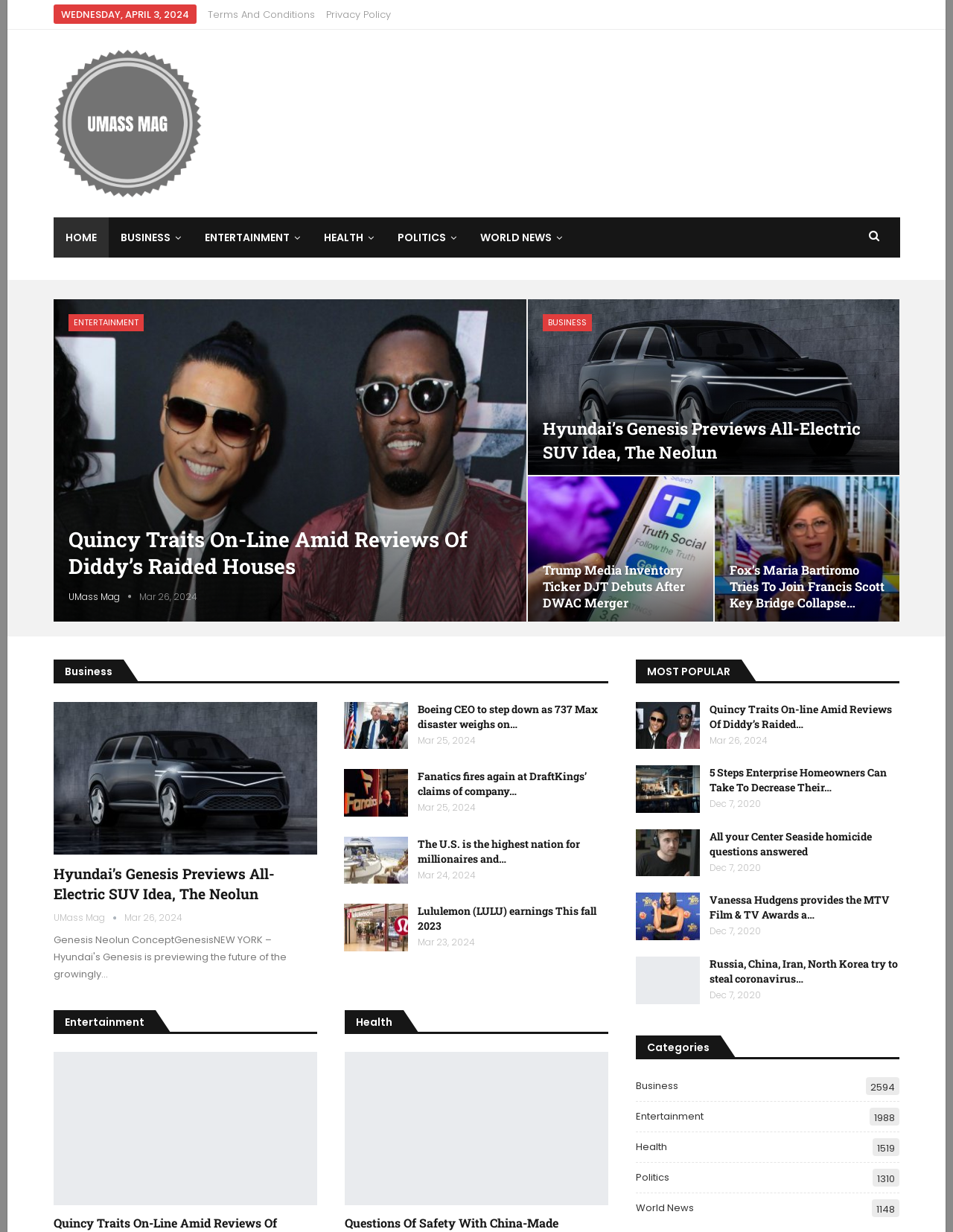Please indicate the bounding box coordinates of the element's region to be clicked to achieve the instruction: "Request an EcoTour". Provide the coordinates as four float numbers between 0 and 1, i.e., [left, top, right, bottom].

None